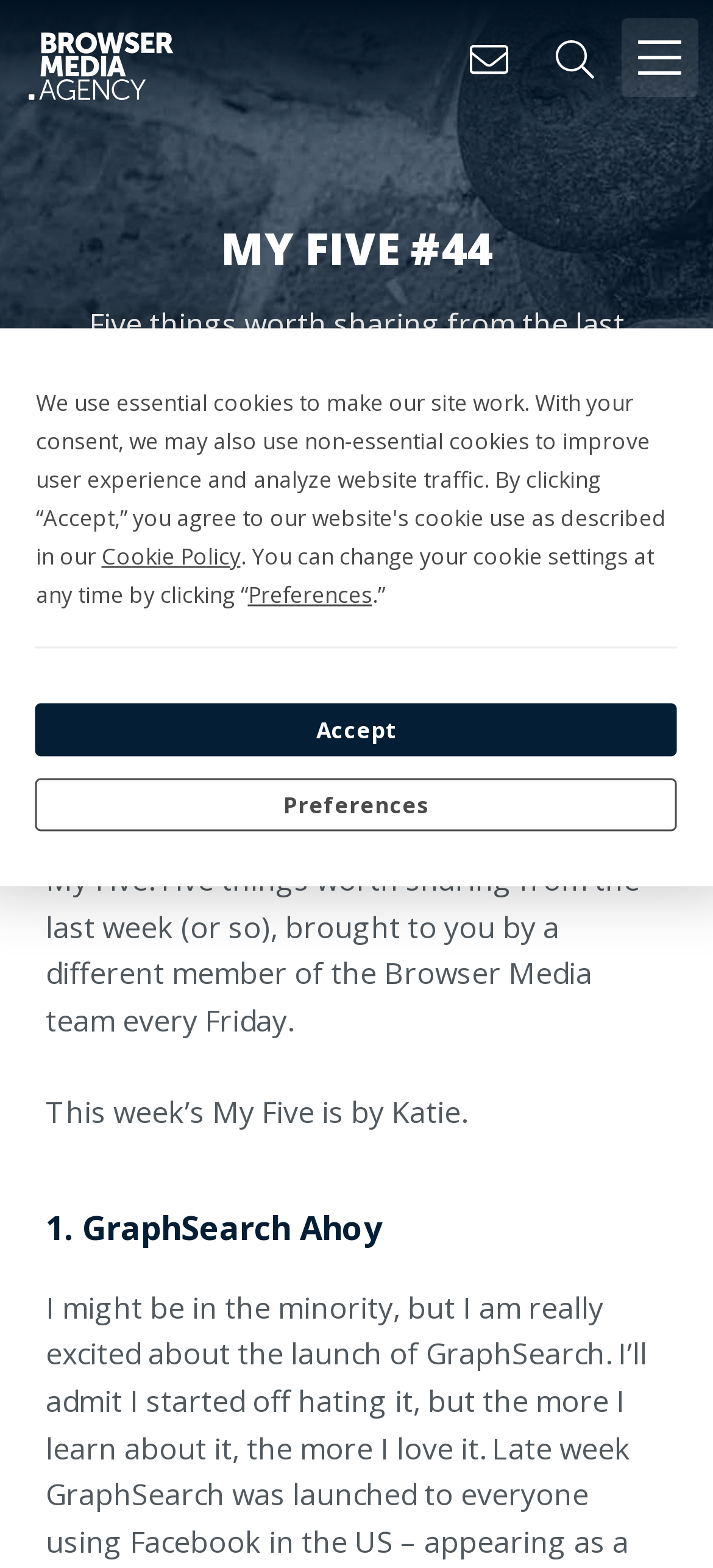Locate the bounding box coordinates of the region to be clicked to comply with the following instruction: "contact Browser Media". The coordinates must be four float numbers between 0 and 1, in the form [left, top, right, bottom].

[0.631, 0.012, 0.738, 0.063]